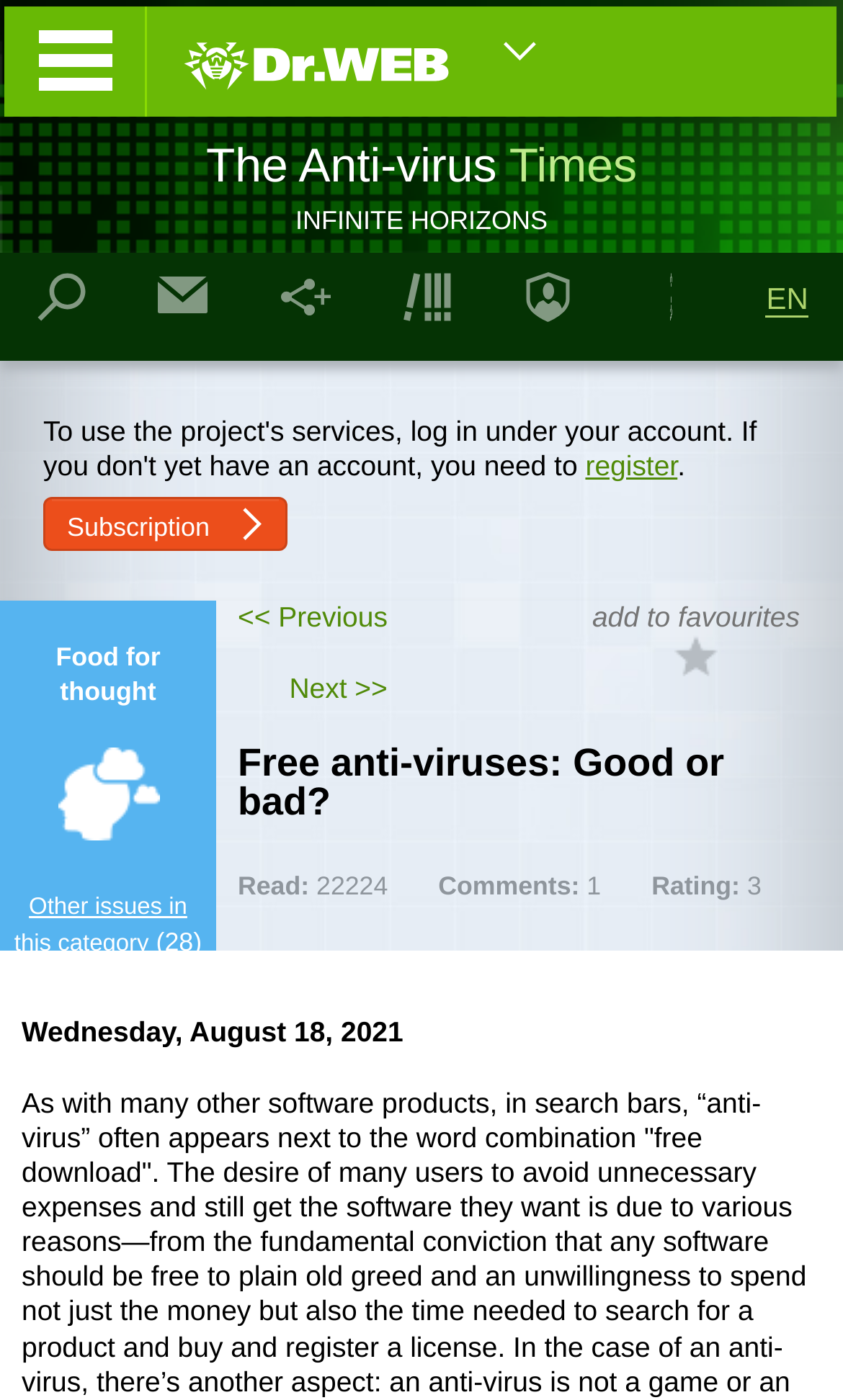Locate the bounding box coordinates of the UI element described by: "parent_node: add to favourites". Provide the coordinates as four float numbers between 0 and 1, formatted as [left, top, right, bottom].

[0.8, 0.465, 0.851, 0.488]